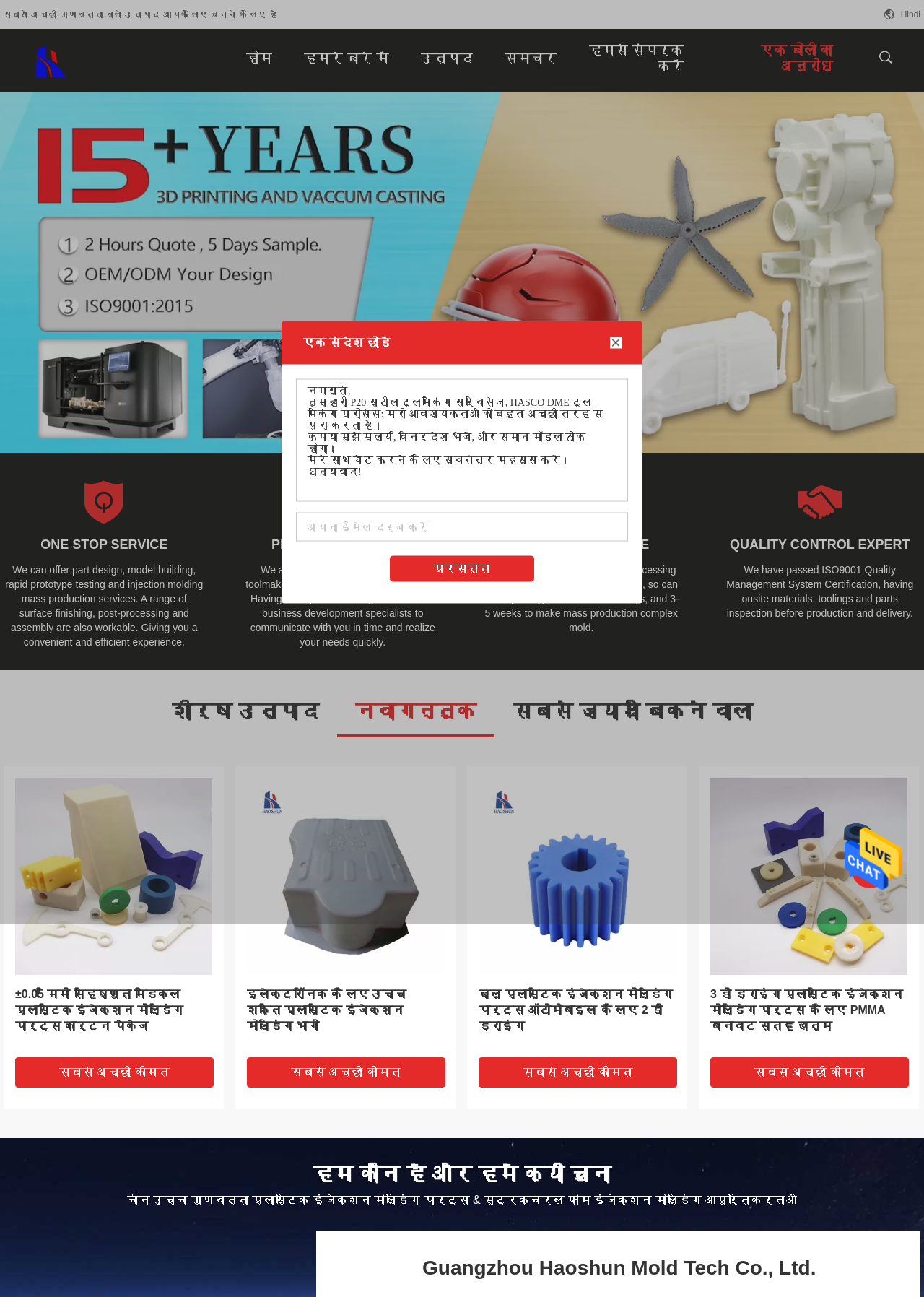Indicate the bounding box coordinates of the element that must be clicked to execute the instruction: "click the 'एक बोली का अनुरोध' link". The coordinates should be given as four float numbers between 0 and 1, i.e., [left, top, right, bottom].

[0.765, 0.022, 0.911, 0.067]